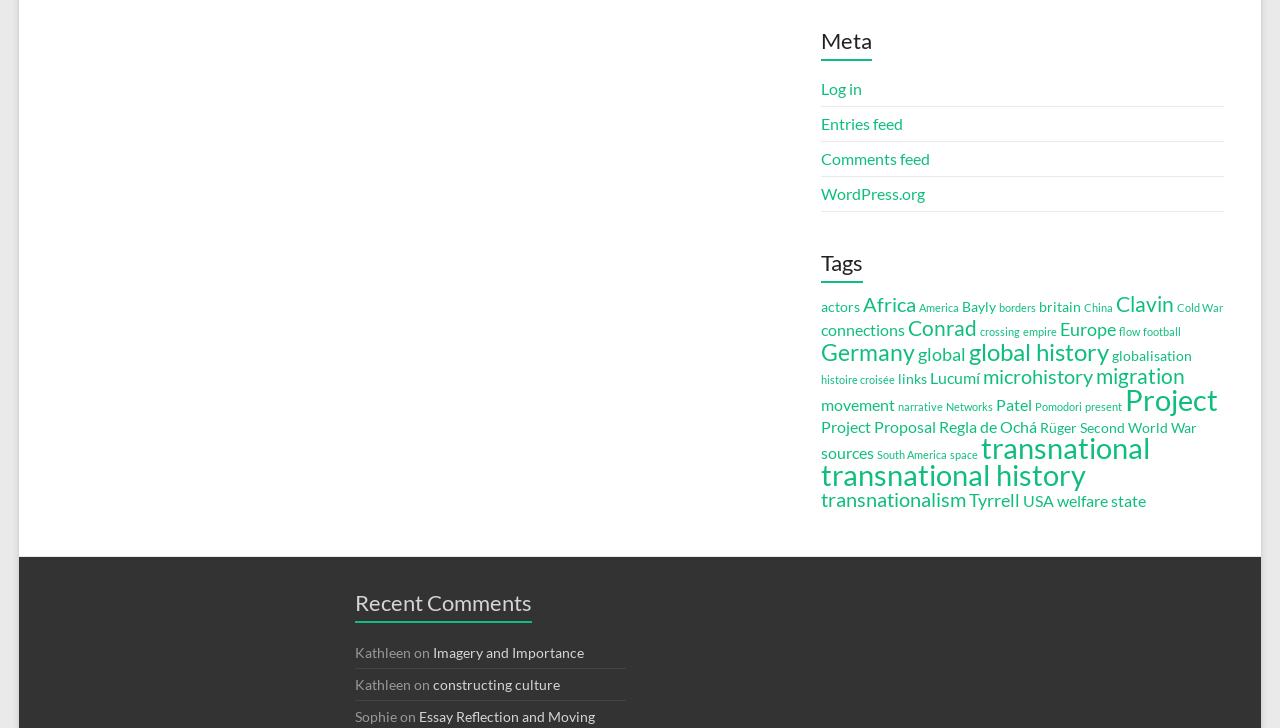How many recent comments are displayed on this webpage?
Using the information from the image, answer the question thoroughly.

I found the 'Recent Comments' heading and counted the number of comments below it. There are two comments, one from 'Kathleen' and another from 'Sophie'.